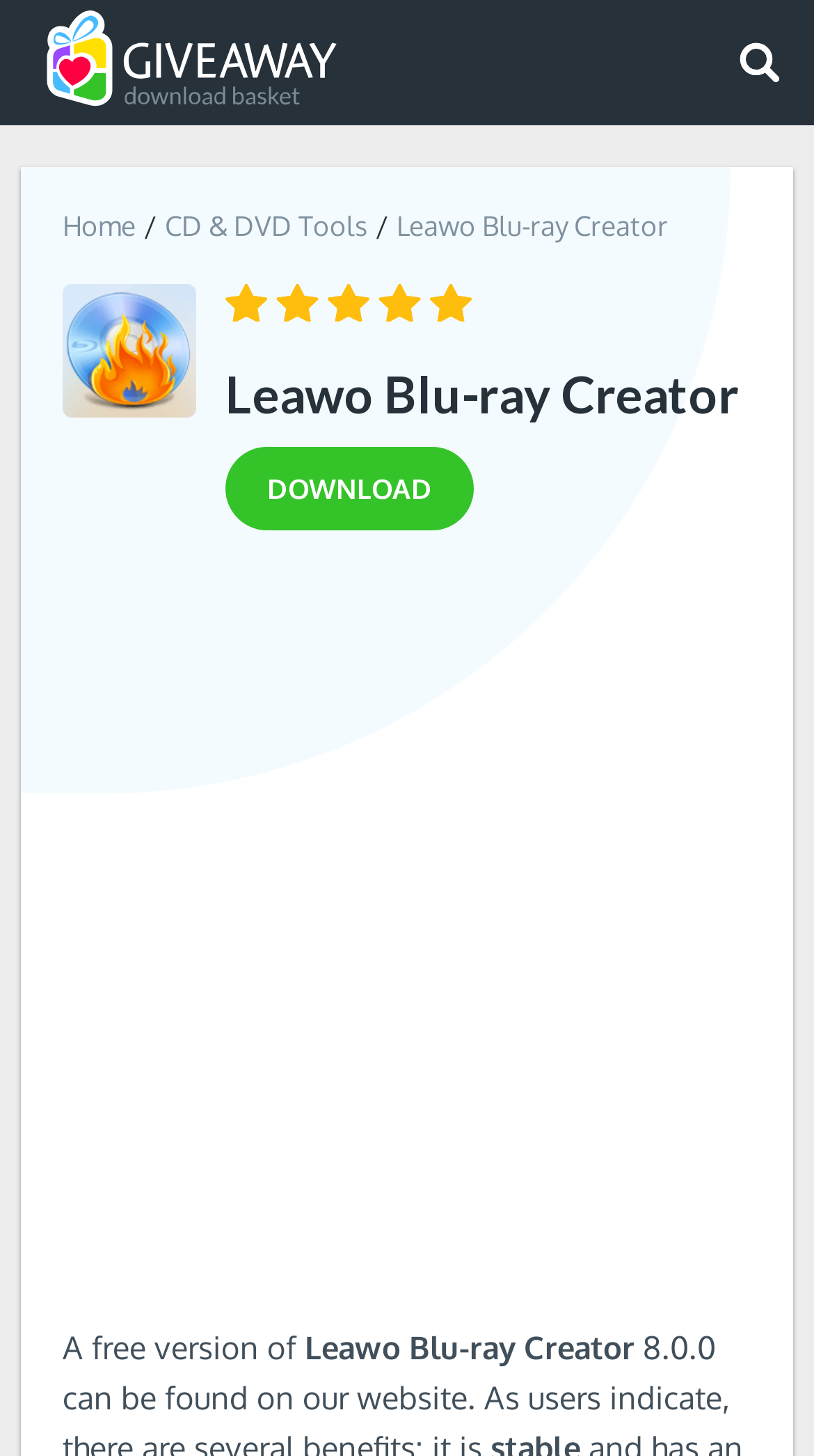Is there a free version of the software?
Please respond to the question with as much detail as possible.

I found the answer by looking at the StaticText element with the text 'A free version of' at coordinates [0.077, 0.912, 0.374, 0.939]. This text suggests that there is a free version of the software available.